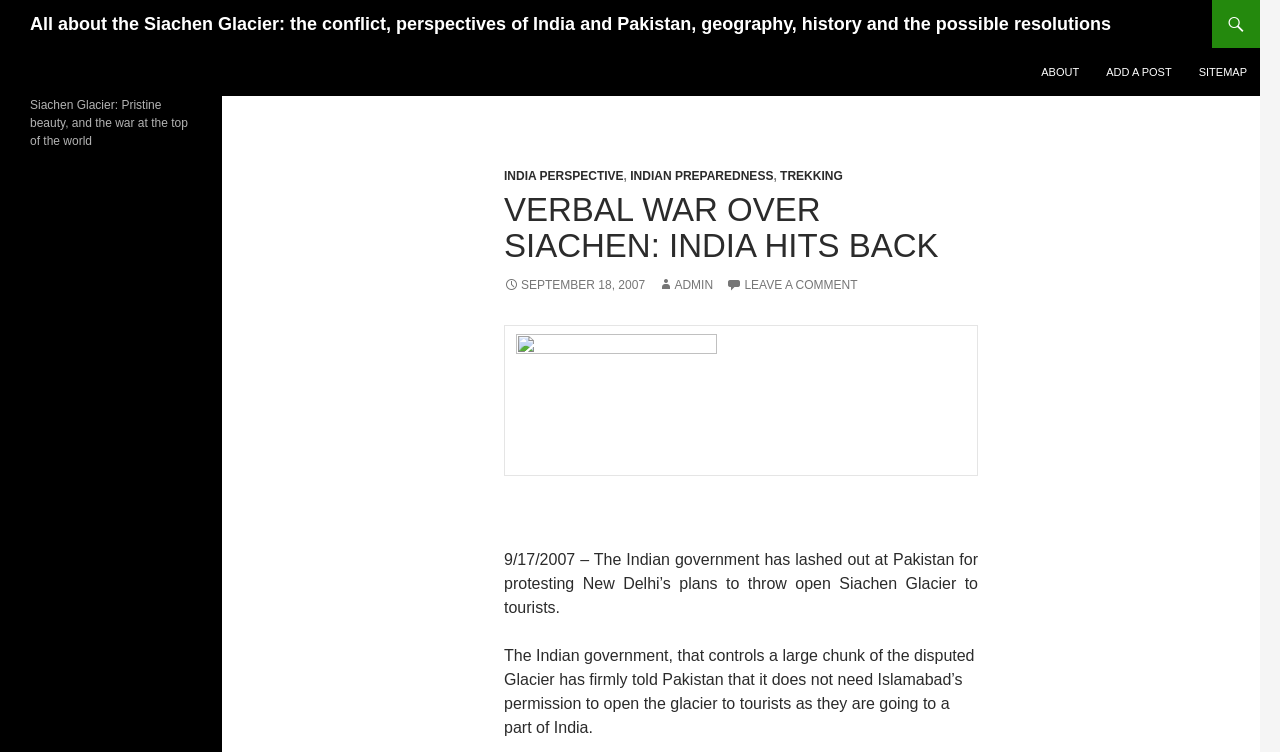Provide your answer in one word or a succinct phrase for the question: 
What is the geographical location of Siachen Glacier?

Disputed region